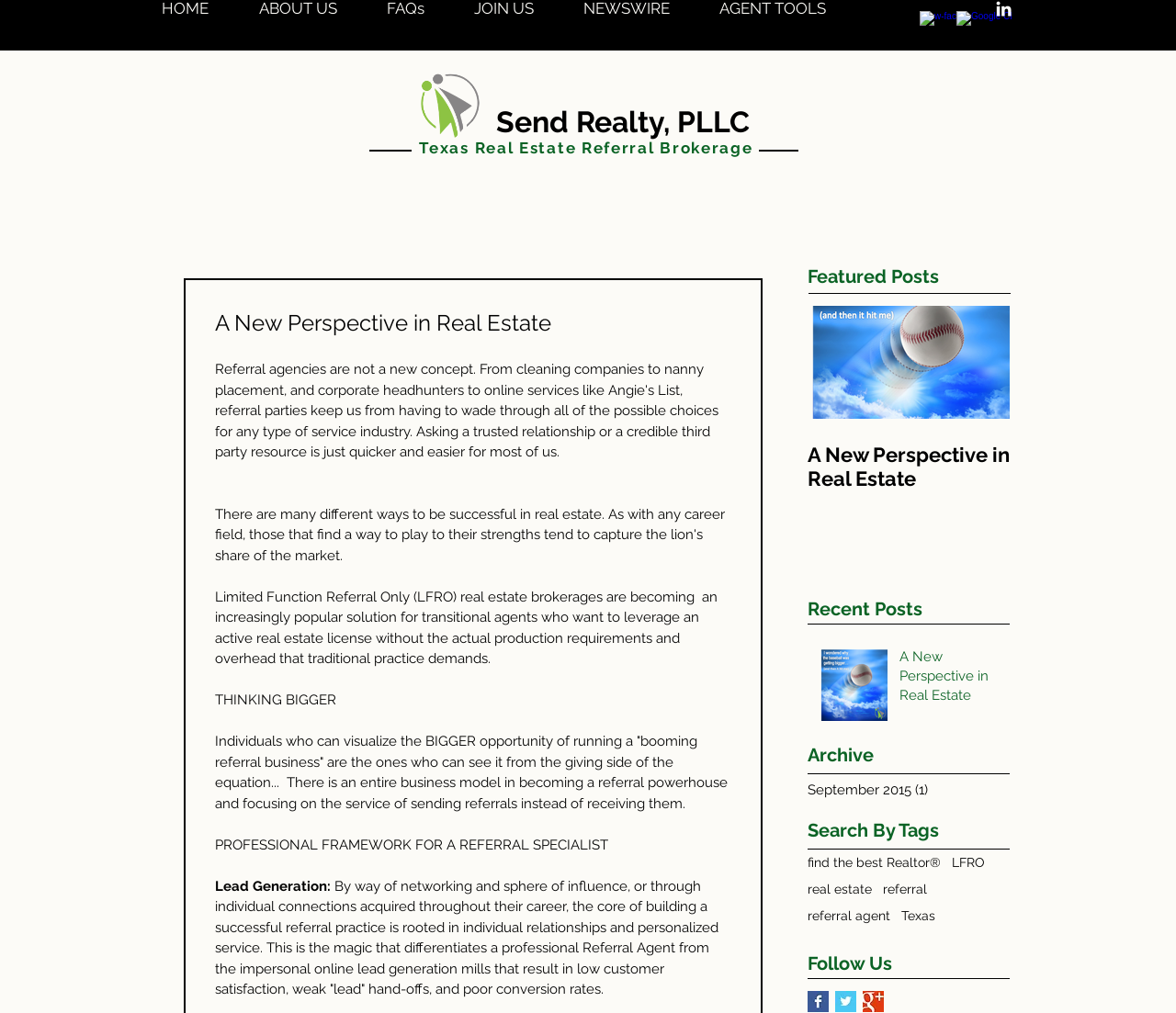Determine the bounding box coordinates for the UI element with the following description: "referral". The coordinates should be four float numbers between 0 and 1, represented as [left, top, right, bottom].

[0.751, 0.87, 0.788, 0.886]